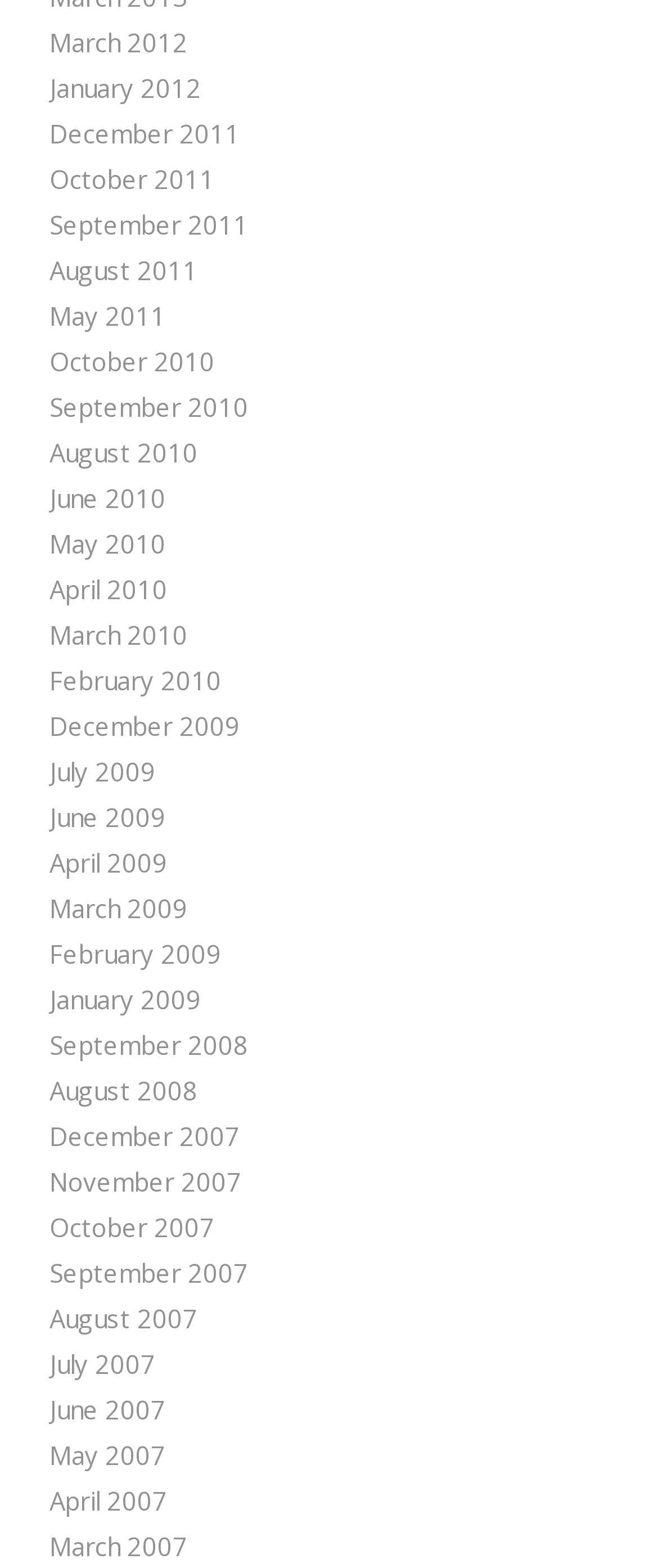What is the latest month available on this webpage? Using the information from the screenshot, answer with a single word or phrase.

March 2012